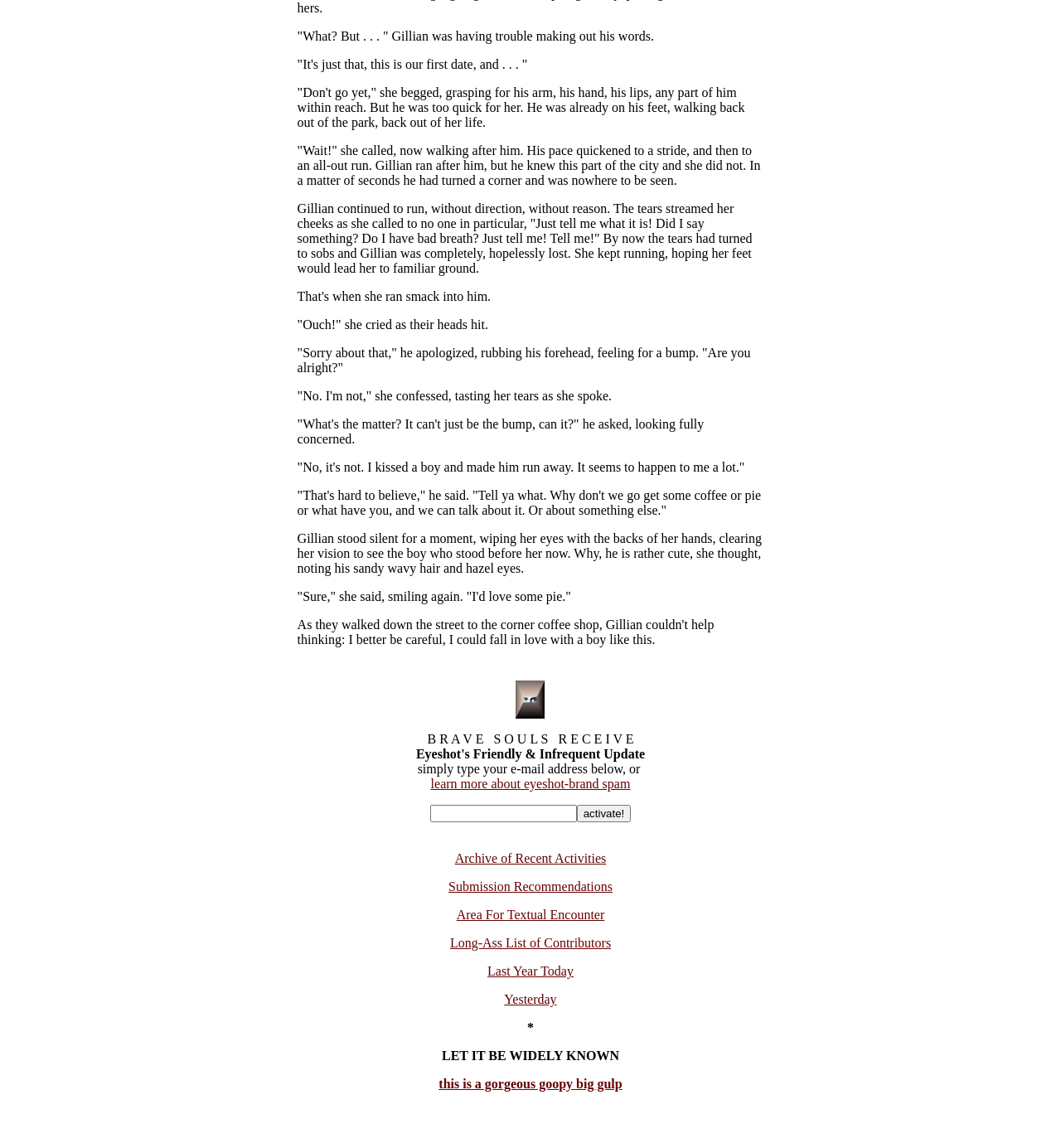Please identify the bounding box coordinates of the element I need to click to follow this instruction: "view Archive of Recent Activities".

[0.429, 0.742, 0.571, 0.754]